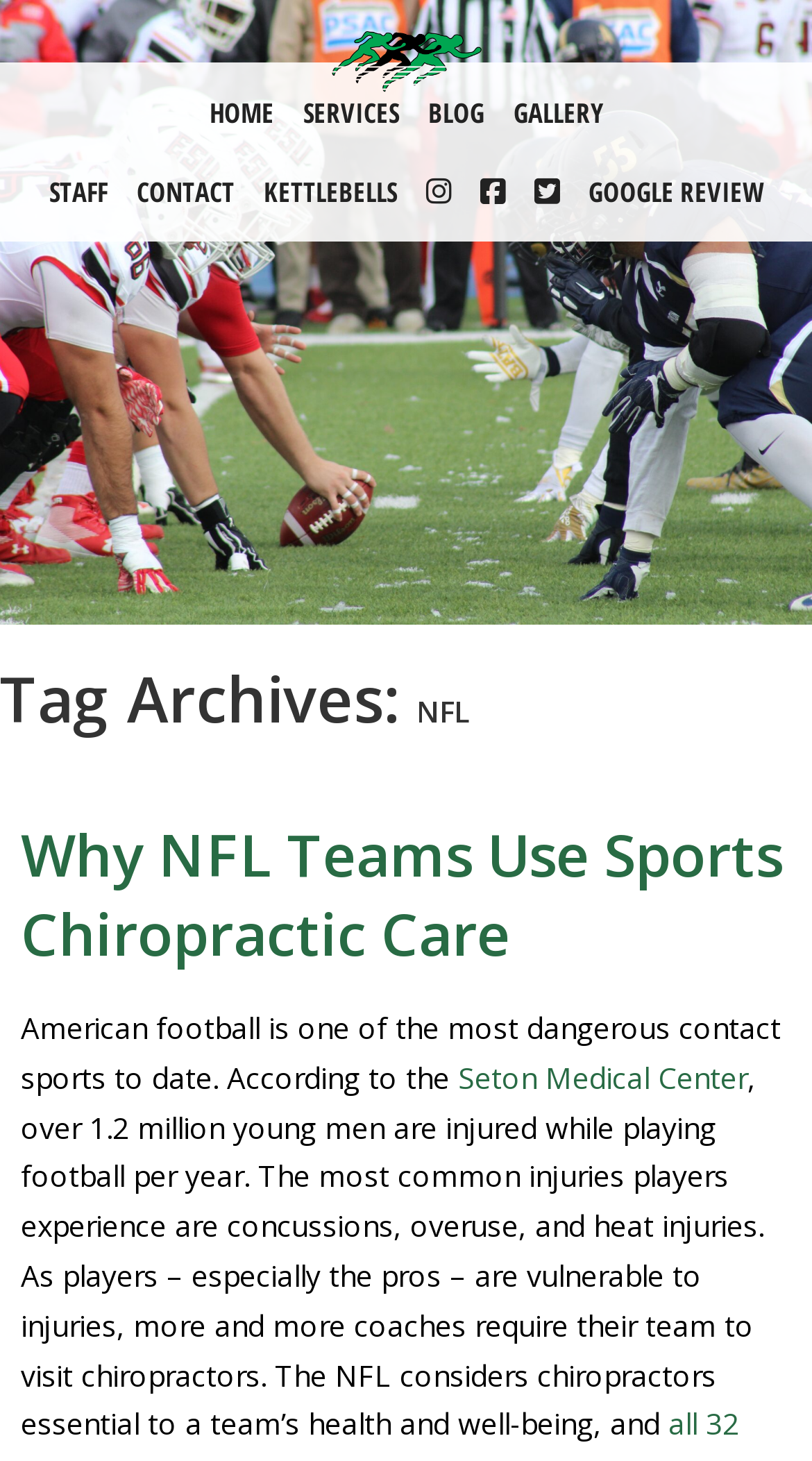Identify the bounding box coordinates of the region that needs to be clicked to carry out this instruction: "view staff profiles". Provide these coordinates as four float numbers ranging from 0 to 1, i.e., [left, top, right, bottom].

[0.047, 0.104, 0.145, 0.158]